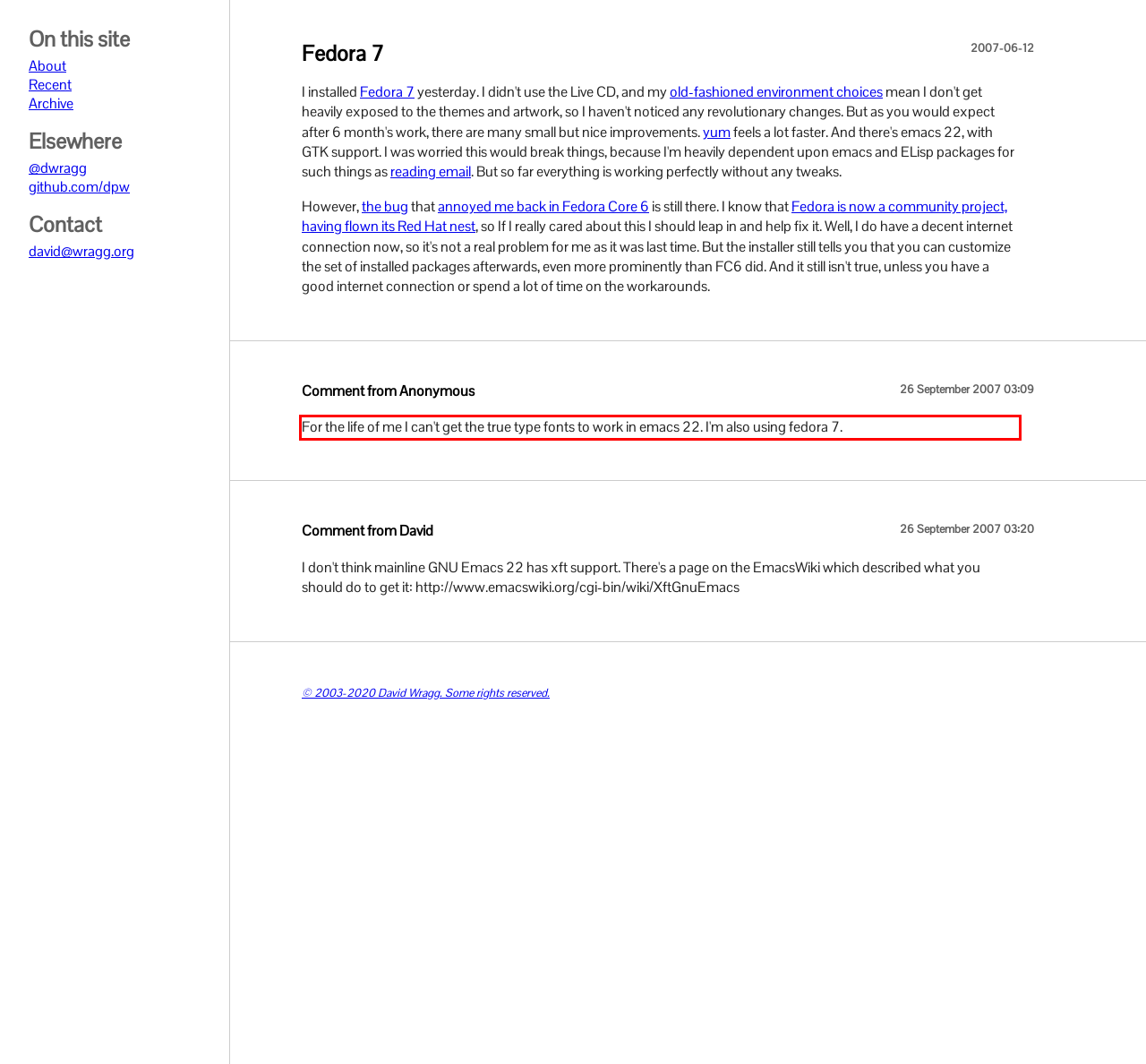You have a screenshot of a webpage with a red bounding box. Identify and extract the text content located inside the red bounding box.

For the life of me I can't get the true type fonts to work in emacs 22. I'm also using fedora 7.